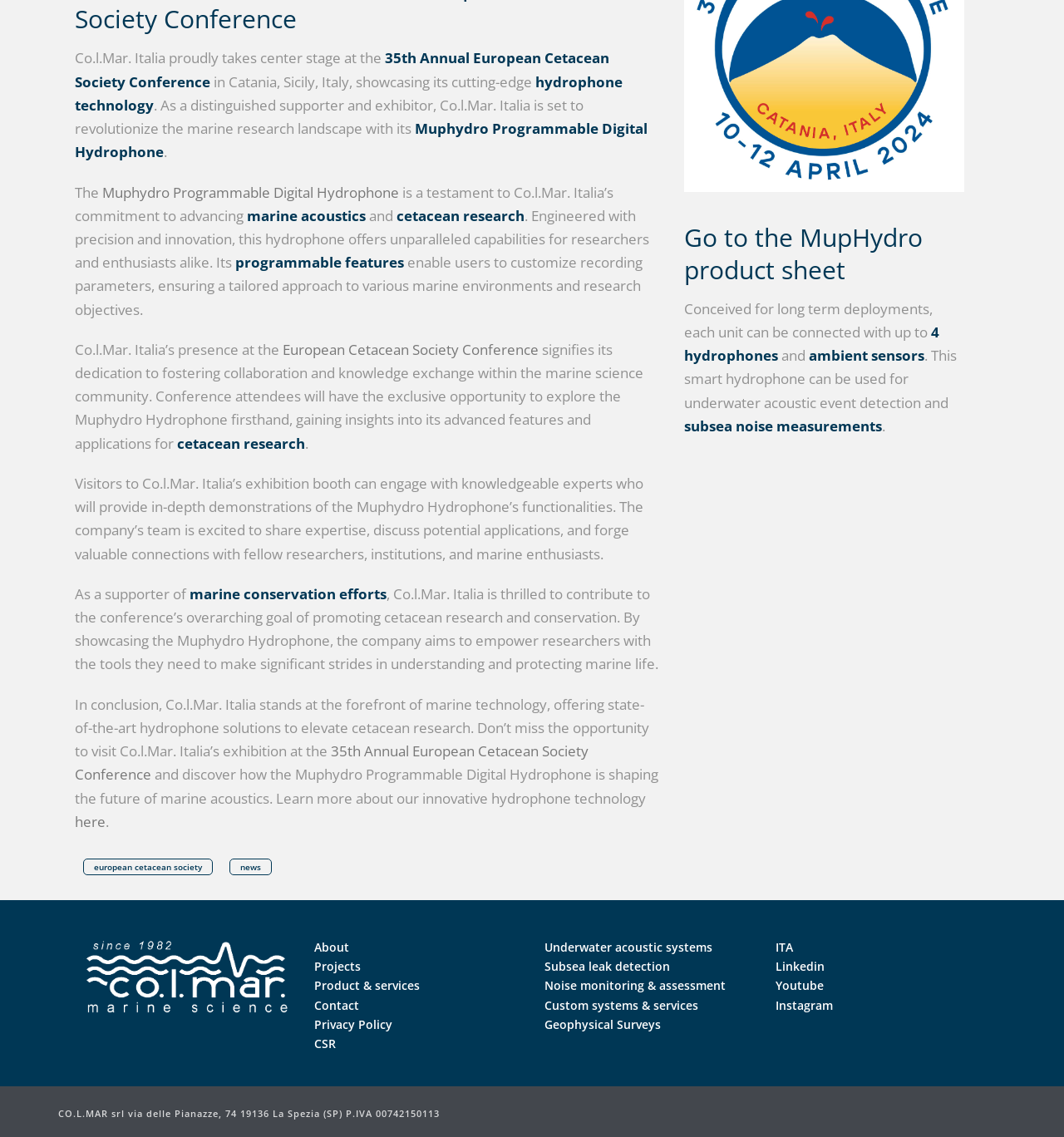Identify and provide the bounding box for the element described by: "European Cetacean Society Conference".

[0.266, 0.299, 0.506, 0.316]